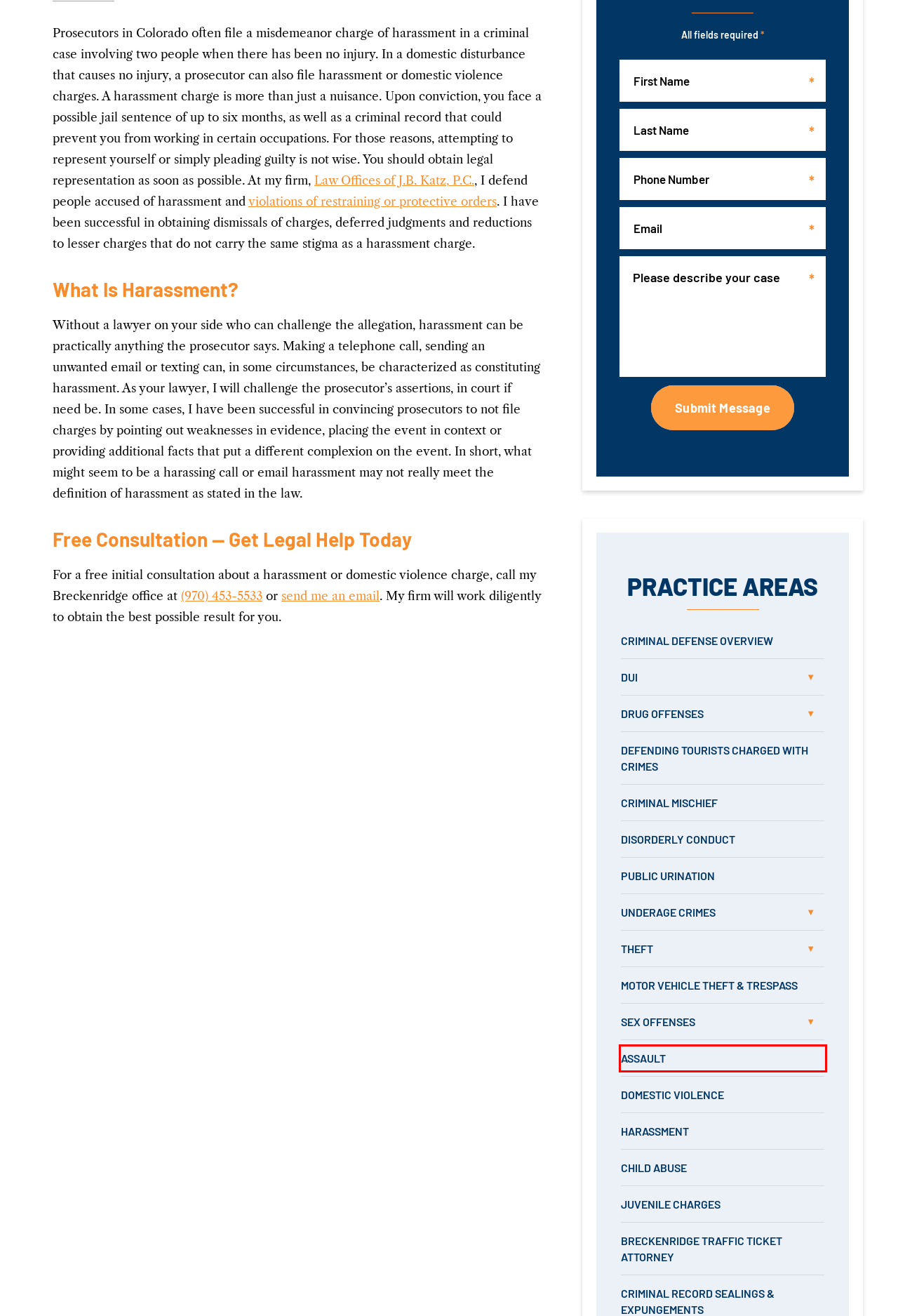You have a screenshot of a webpage with an element surrounded by a red bounding box. Choose the webpage description that best describes the new page after clicking the element inside the red bounding box. Here are the candidates:
A. Juvenile Charges | Breckenridge, CO Juvenile Defense
B. Breckenridge Domestic Violence Defense Lawyer
C. Breckenridge Child Abuse Defense Lawyer
D. Disorderly Conduct Charges | Breckenridge, CO Attorney
E. Breckenridge Traffic Ticket Lawyer | Speeding
F. Criminal Mischief Charges | Breckenridge, CO Lawyer
G. Assault Attorney In Breckenridge | Criminal Defense
H. Defending Tourists Charged with Crimes | Breckenridge, CO

G